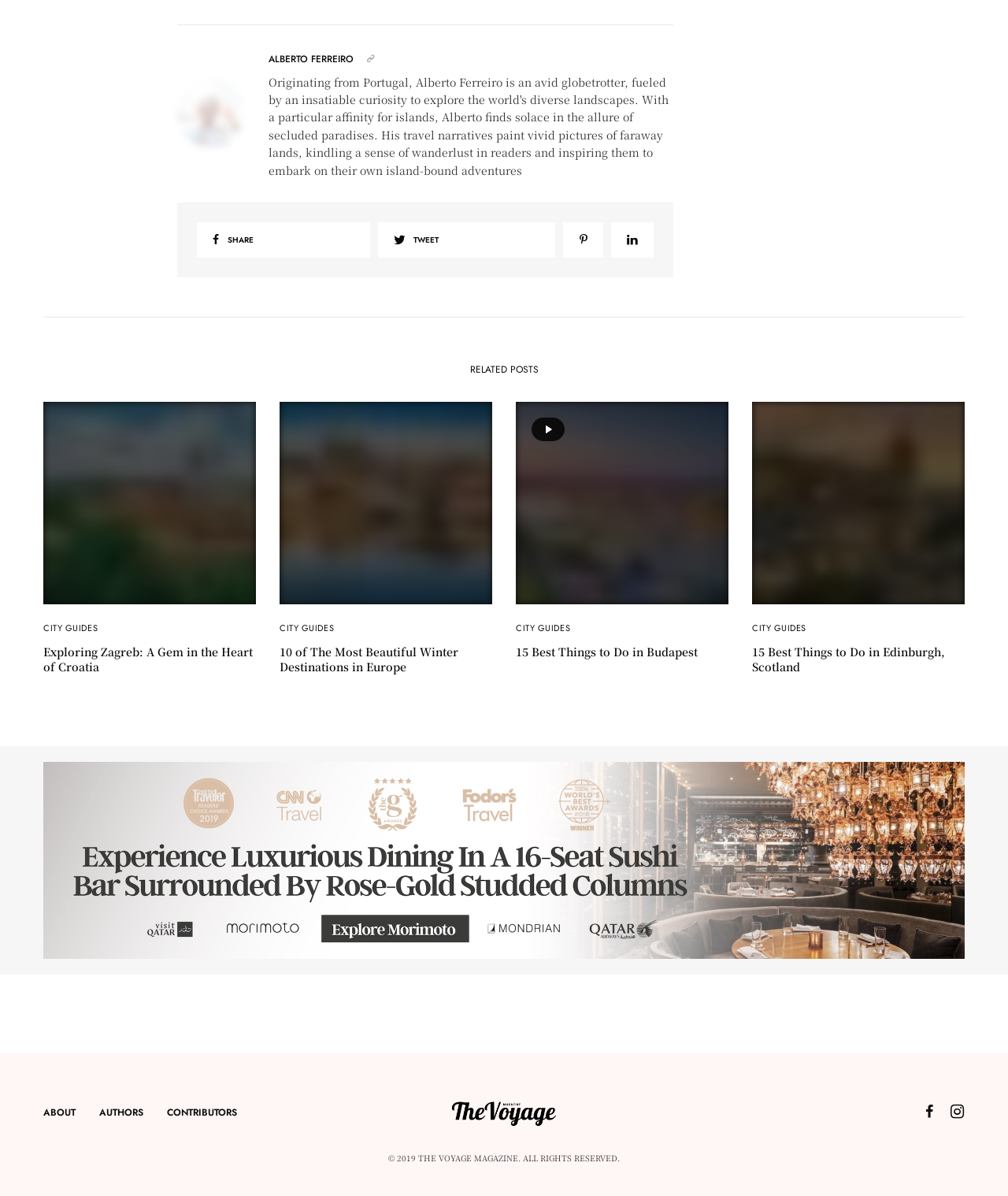How many social media sharing icons are there?
Please provide a detailed and comprehensive answer to the question.

There are four social media sharing icons, which are represented by the link elements with the Unicode characters '', '', '', and '' at the top of the webpage.